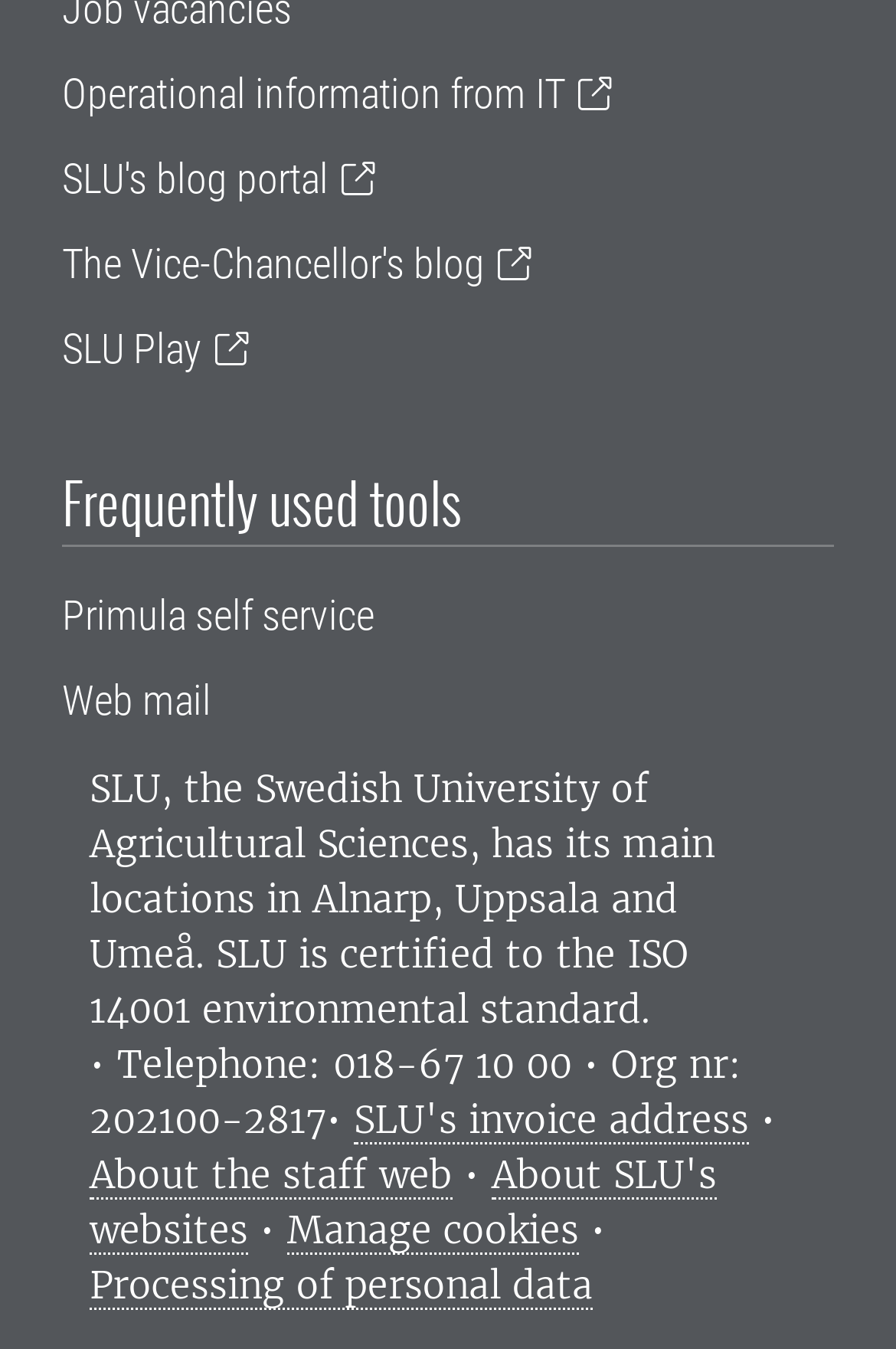What is the environmental standard that SLU is certified to?
Based on the image, answer the question with as much detail as possible.

The environmental standard that SLU is certified to can be found in the static text element 'SLU is certified to the ISO 14001 environmental standard. •\xa0' located at the bottom of the webpage.